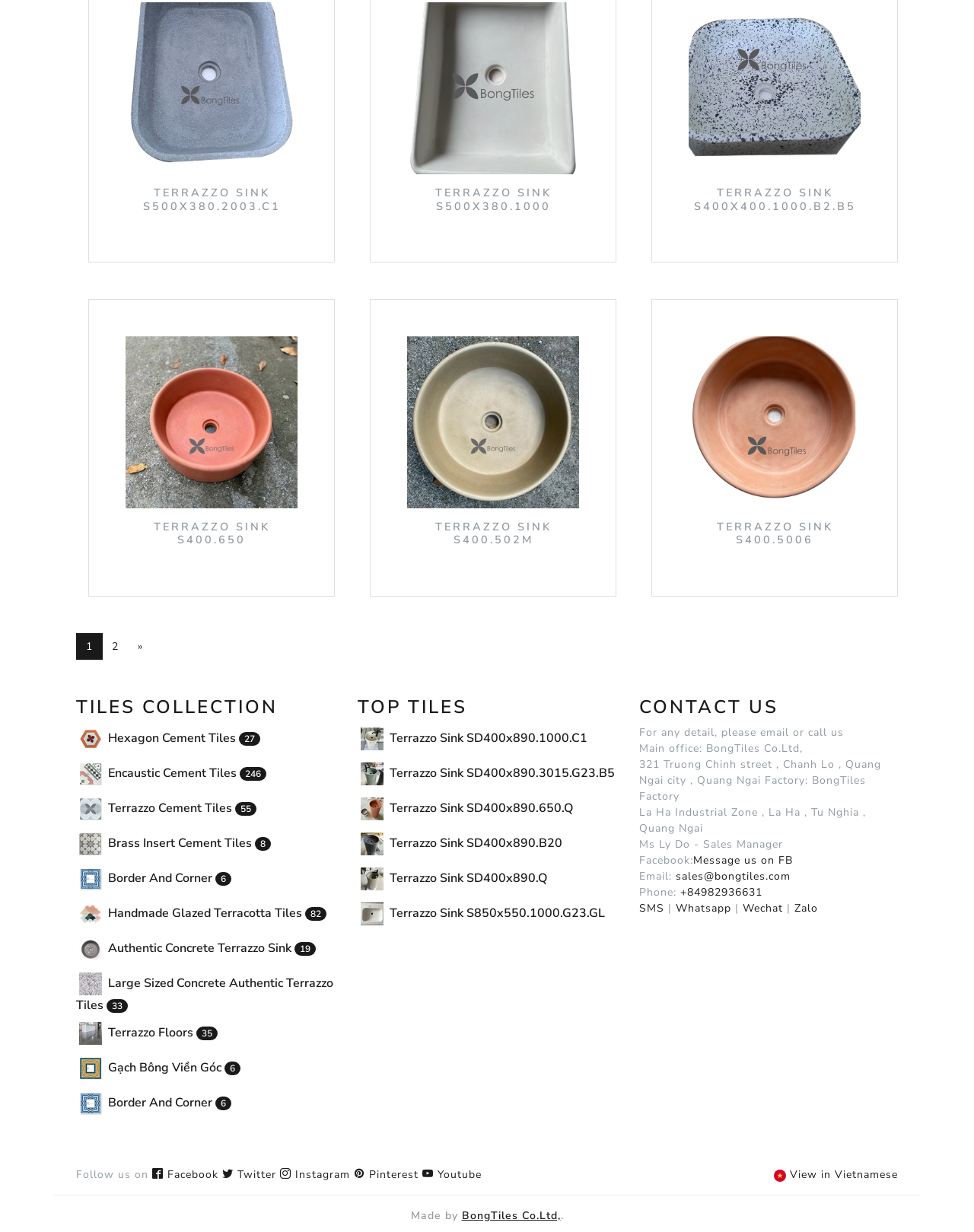Please identify the bounding box coordinates of the region to click in order to complete the task: "click the '1' link". The coordinates must be four float numbers between 0 and 1, specified as [left, top, right, bottom].

[0.078, 0.514, 0.105, 0.536]